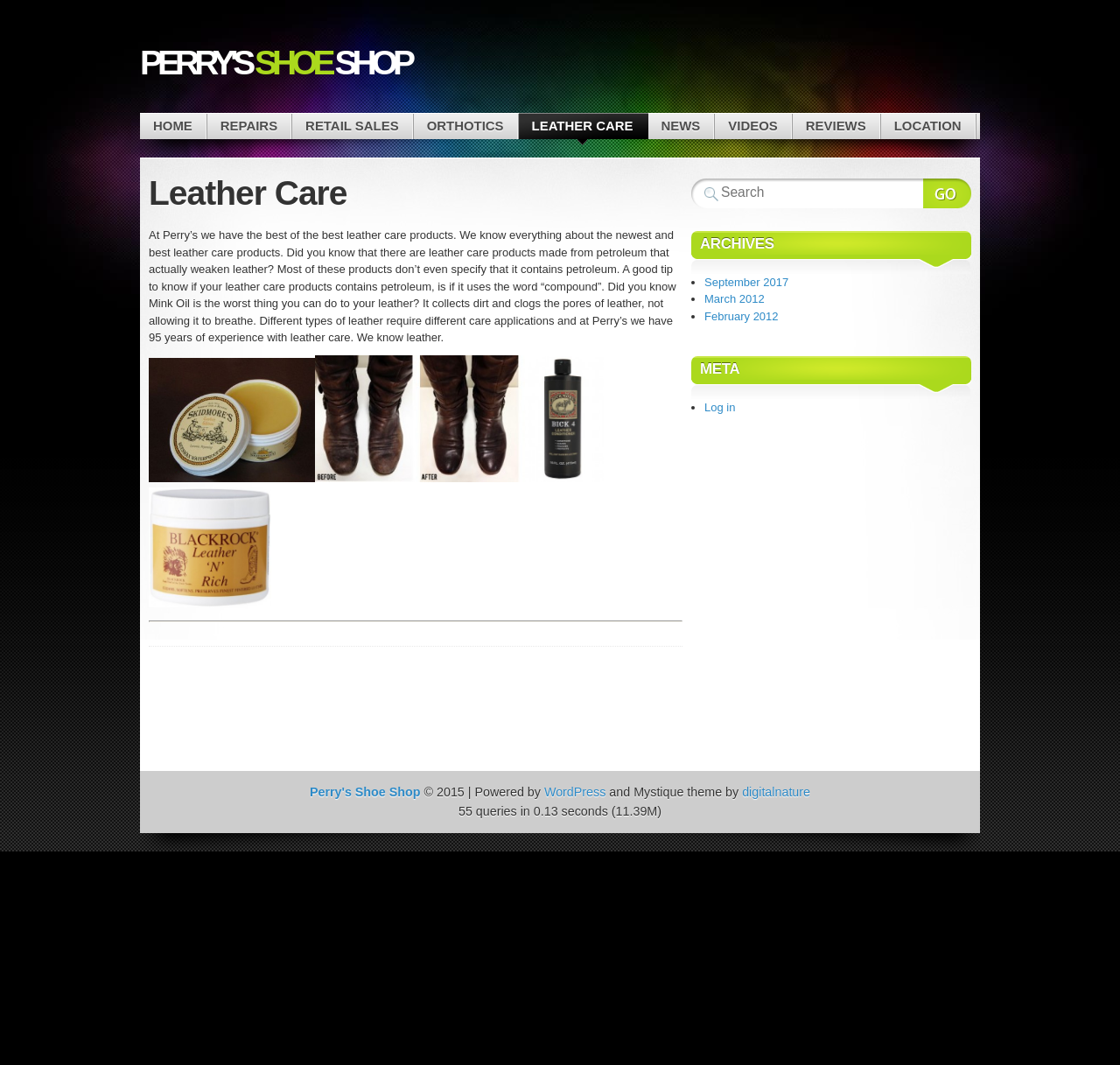What is shown in the images on this webpage?
Look at the image and respond with a one-word or short-phrase answer.

Leather care products